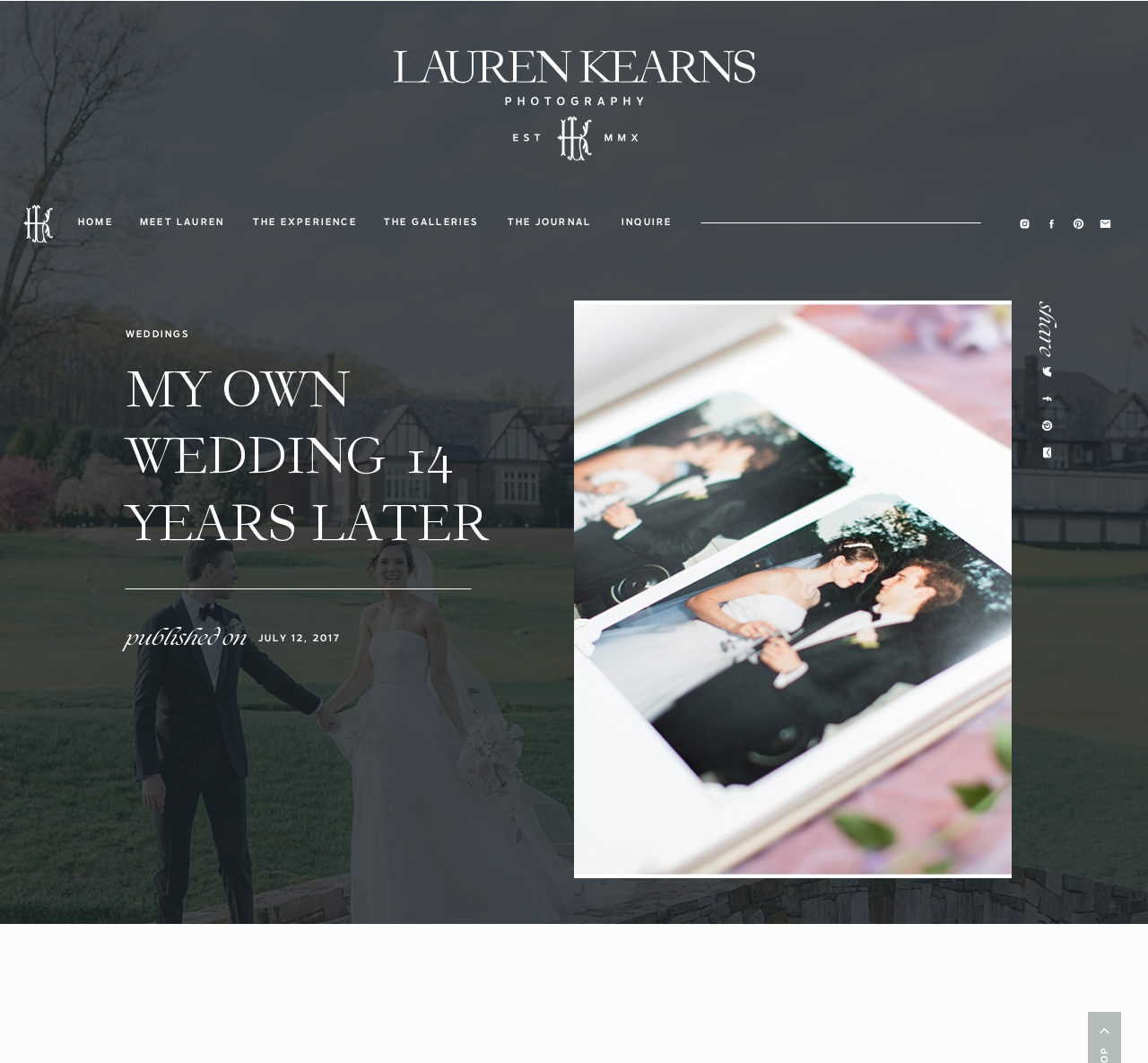Given the element description: "Weddings", predict the bounding box coordinates of the UI element it refers to, using four float numbers between 0 and 1, i.e., [left, top, right, bottom].

[0.109, 0.308, 0.165, 0.32]